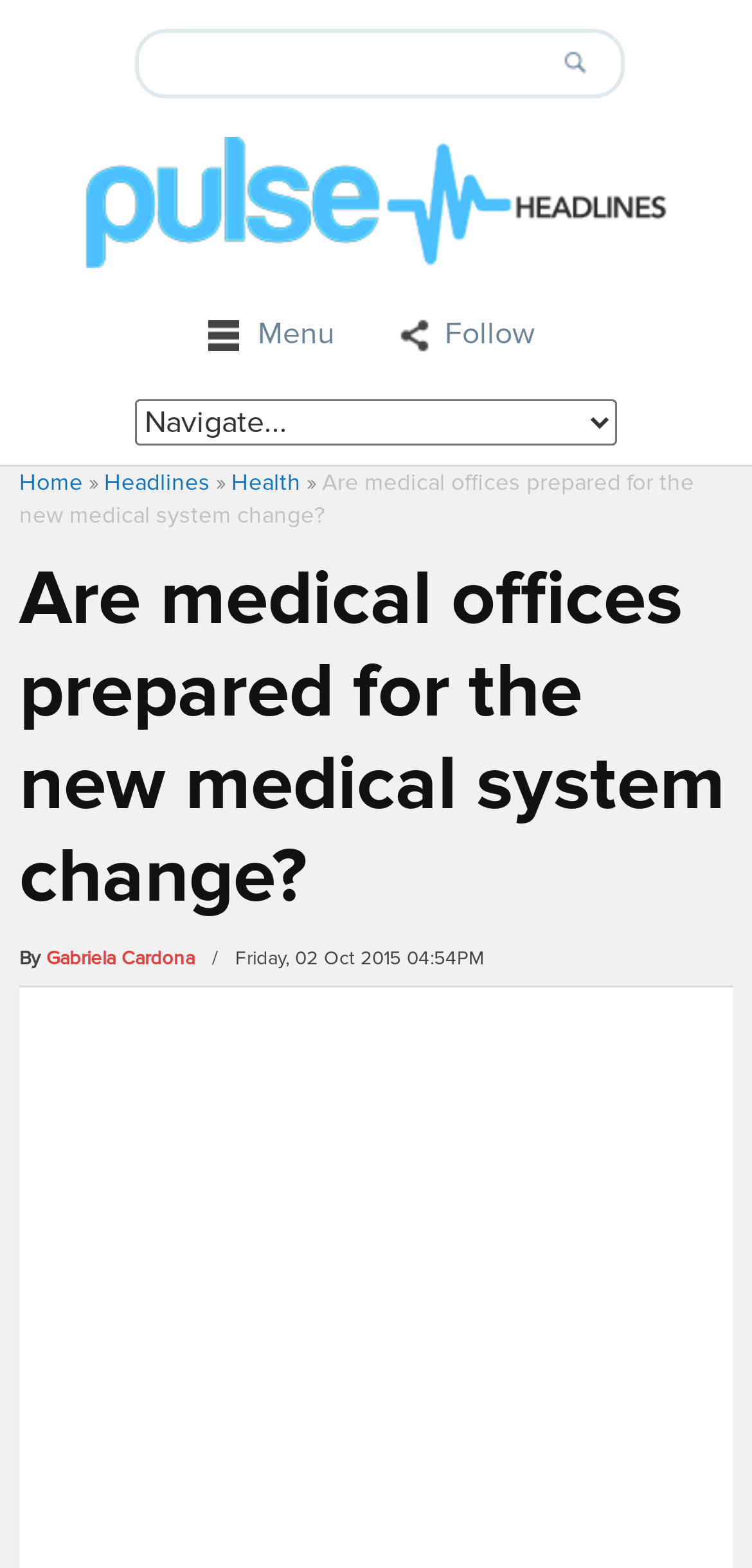Look at the image and answer the question in detail:
What is the author of the article?

I found the author's name by looking at the text following the 'By' keyword, which is a common convention for indicating the author of an article.